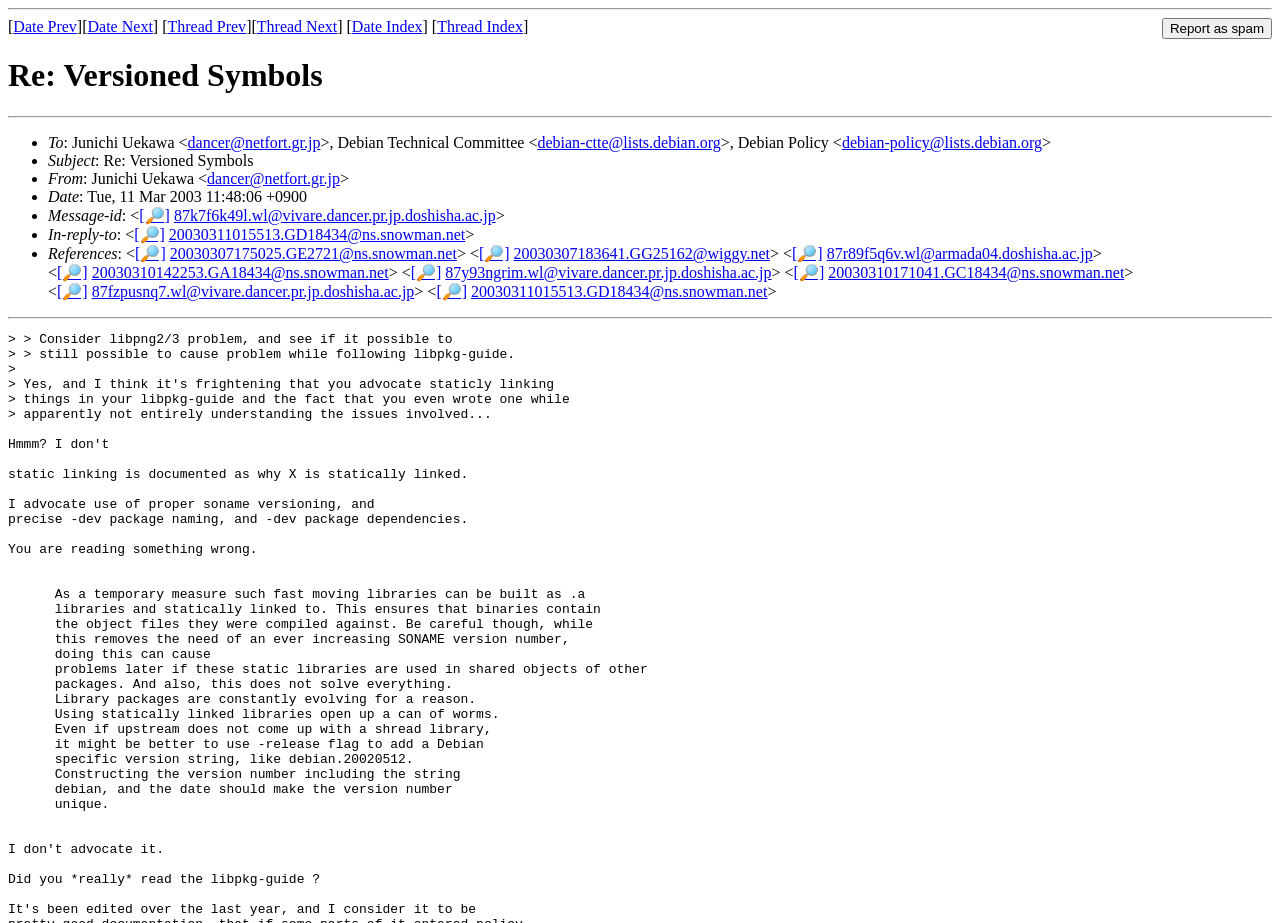Locate the bounding box coordinates of the clickable area to execute the instruction: "Click the 'Report as spam' button". Provide the coordinates as four float numbers between 0 and 1, represented as [left, top, right, bottom].

[0.908, 0.02, 0.994, 0.042]